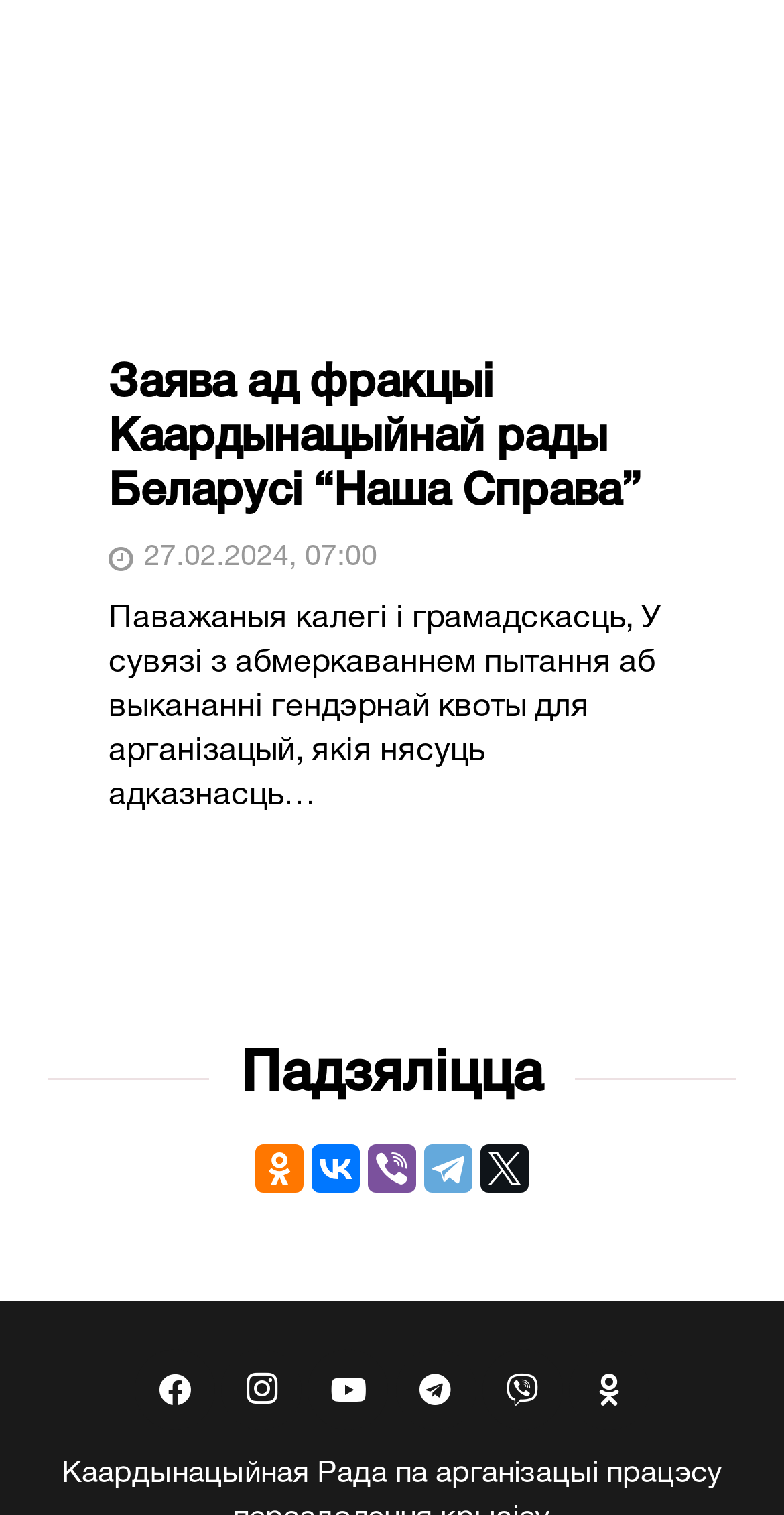Give the bounding box coordinates for the element described by: "aria-label="Odnoklassniki" title="Odnoklassniki"".

[0.726, 0.891, 0.828, 0.944]